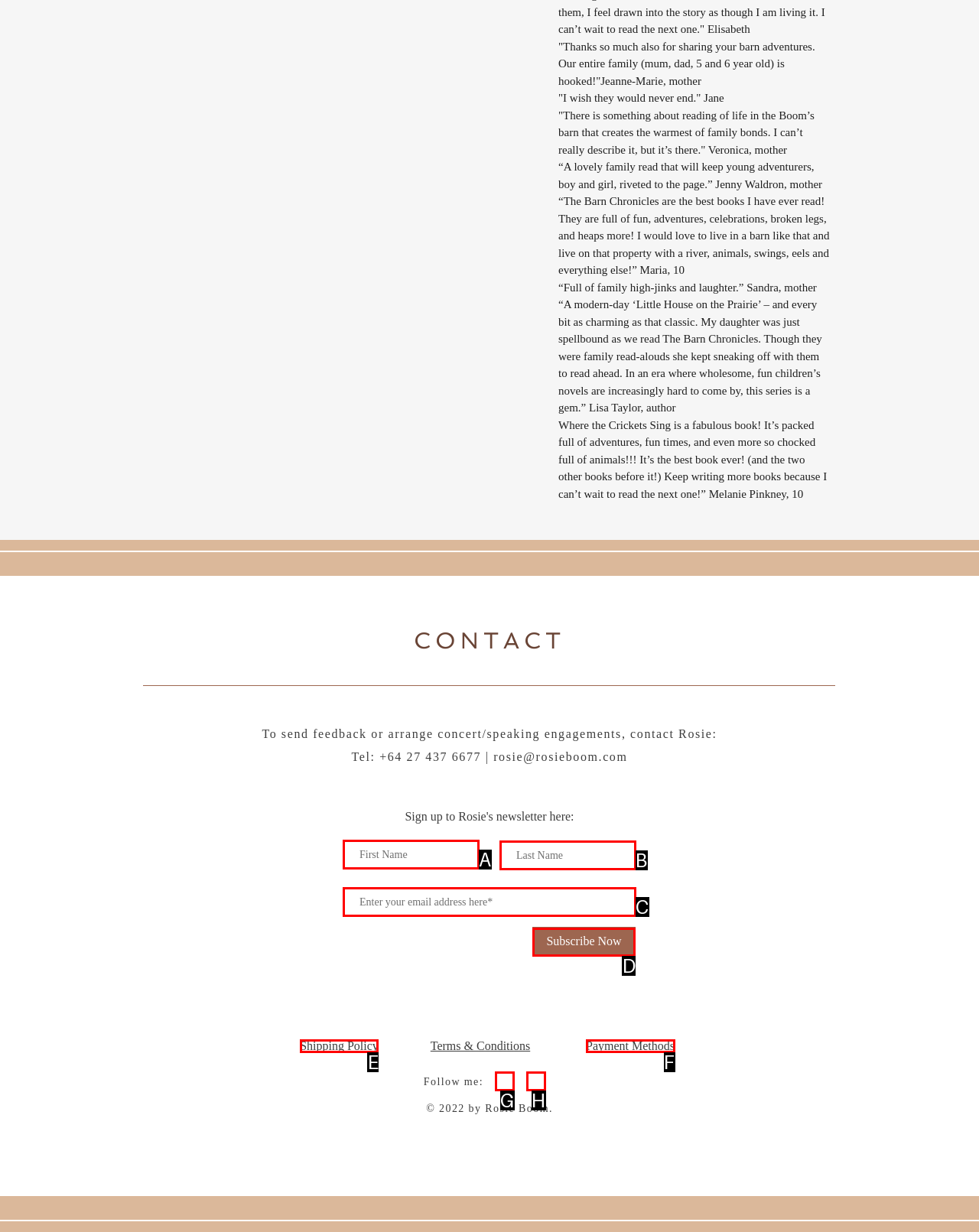To complete the task: Subscribe Now, select the appropriate UI element to click. Respond with the letter of the correct option from the given choices.

D